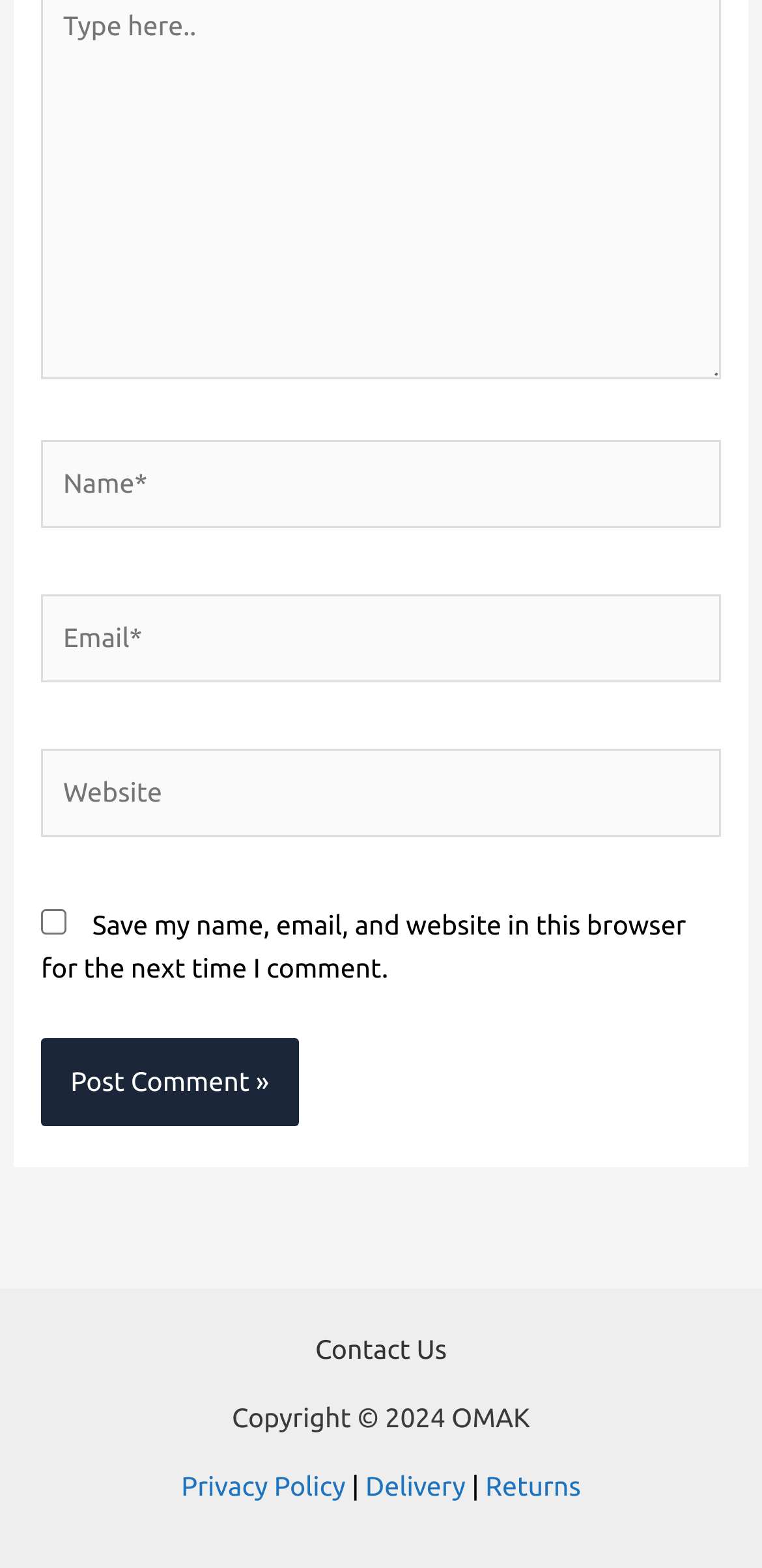Kindly determine the bounding box coordinates of the area that needs to be clicked to fulfill this instruction: "Visit the Contact Us page".

[0.414, 0.851, 0.586, 0.871]